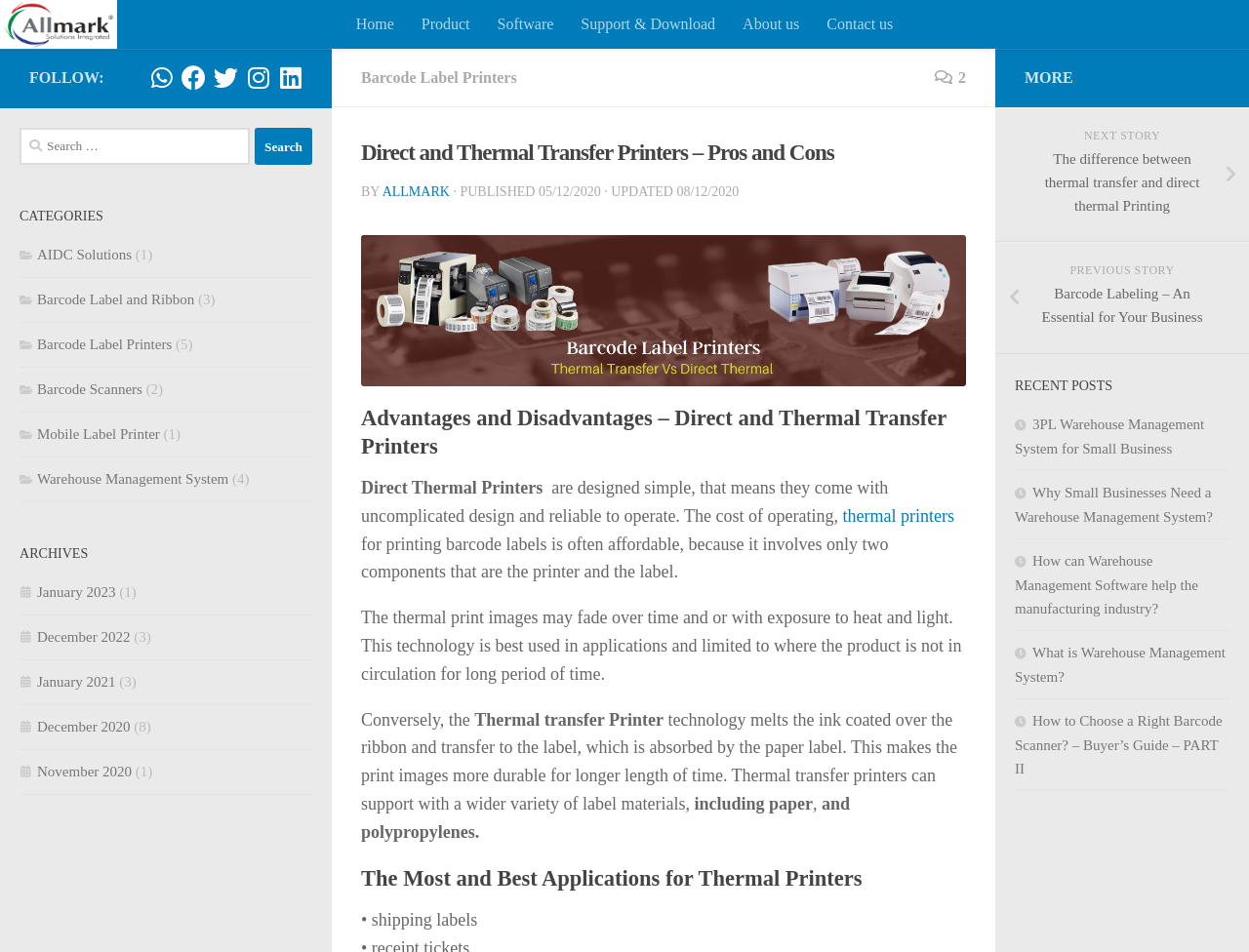What are the applications of thermal printers?
Answer with a single word or phrase, using the screenshot for reference.

Shipping labels, etc.